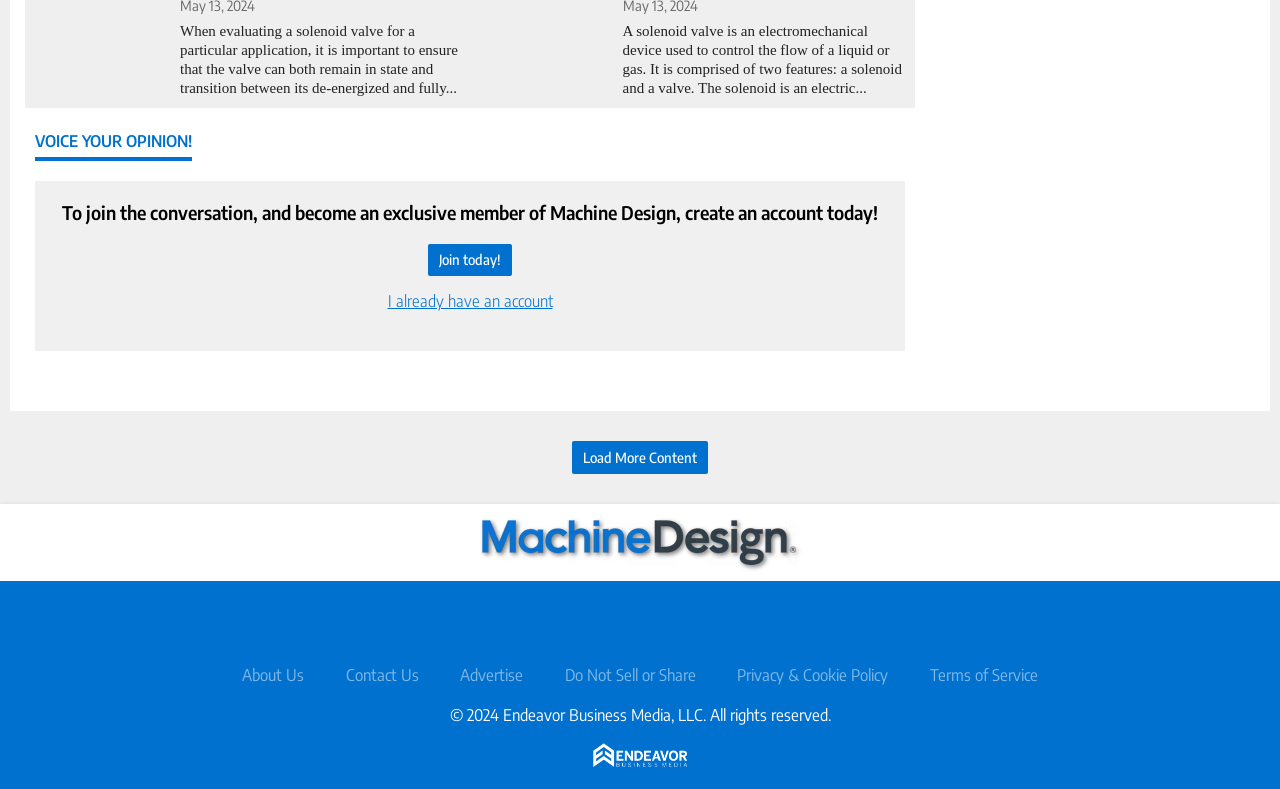What is the call to action for joining the conversation?
Provide a detailed answer to the question using information from the image.

The webpage has a heading 'VOICE YOUR OPINION!' followed by a subheading 'To join the conversation, and become an exclusive member of Machine Design, create an account today!' and a button 'Join today!' which suggests that creating an account is the call to action for joining the conversation.